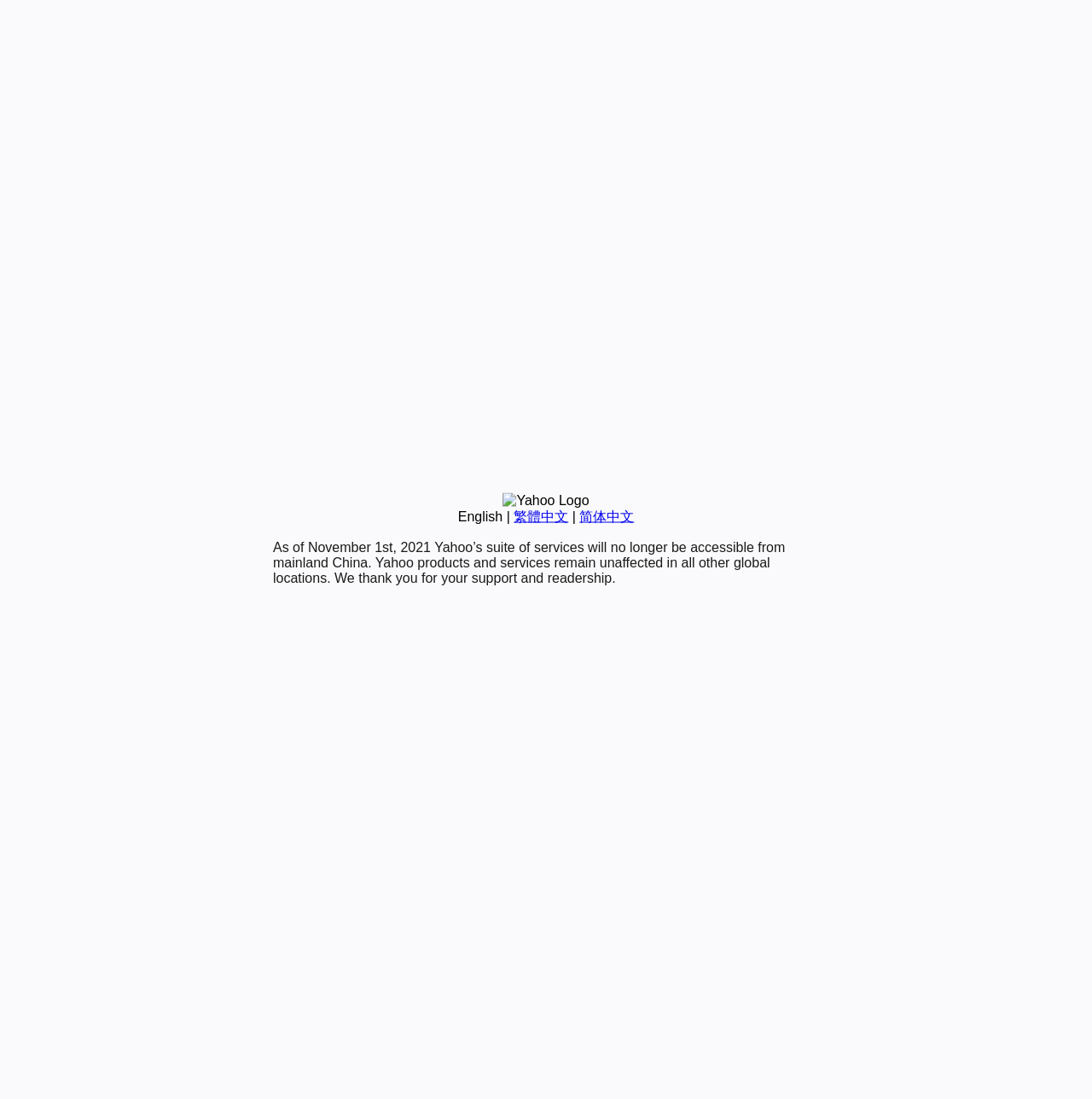Determine the bounding box for the described HTML element: "繁體中文". Ensure the coordinates are four float numbers between 0 and 1 in the format [left, top, right, bottom].

[0.47, 0.463, 0.52, 0.476]